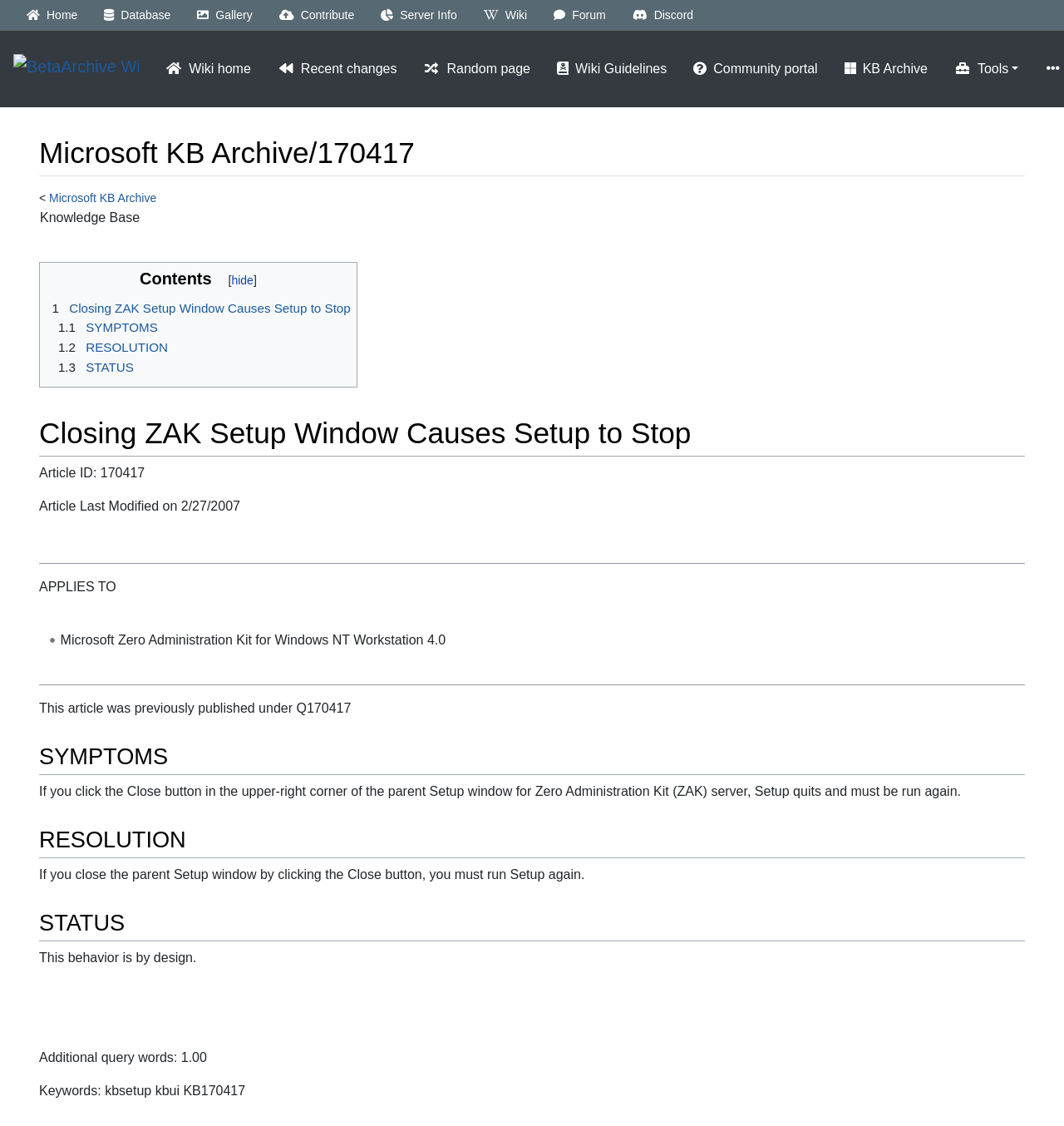Please identify the bounding box coordinates of the region to click in order to complete the task: "go to home page". The coordinates must be four float numbers between 0 and 1, specified as [left, top, right, bottom].

[0.012, 0.0, 0.085, 0.027]